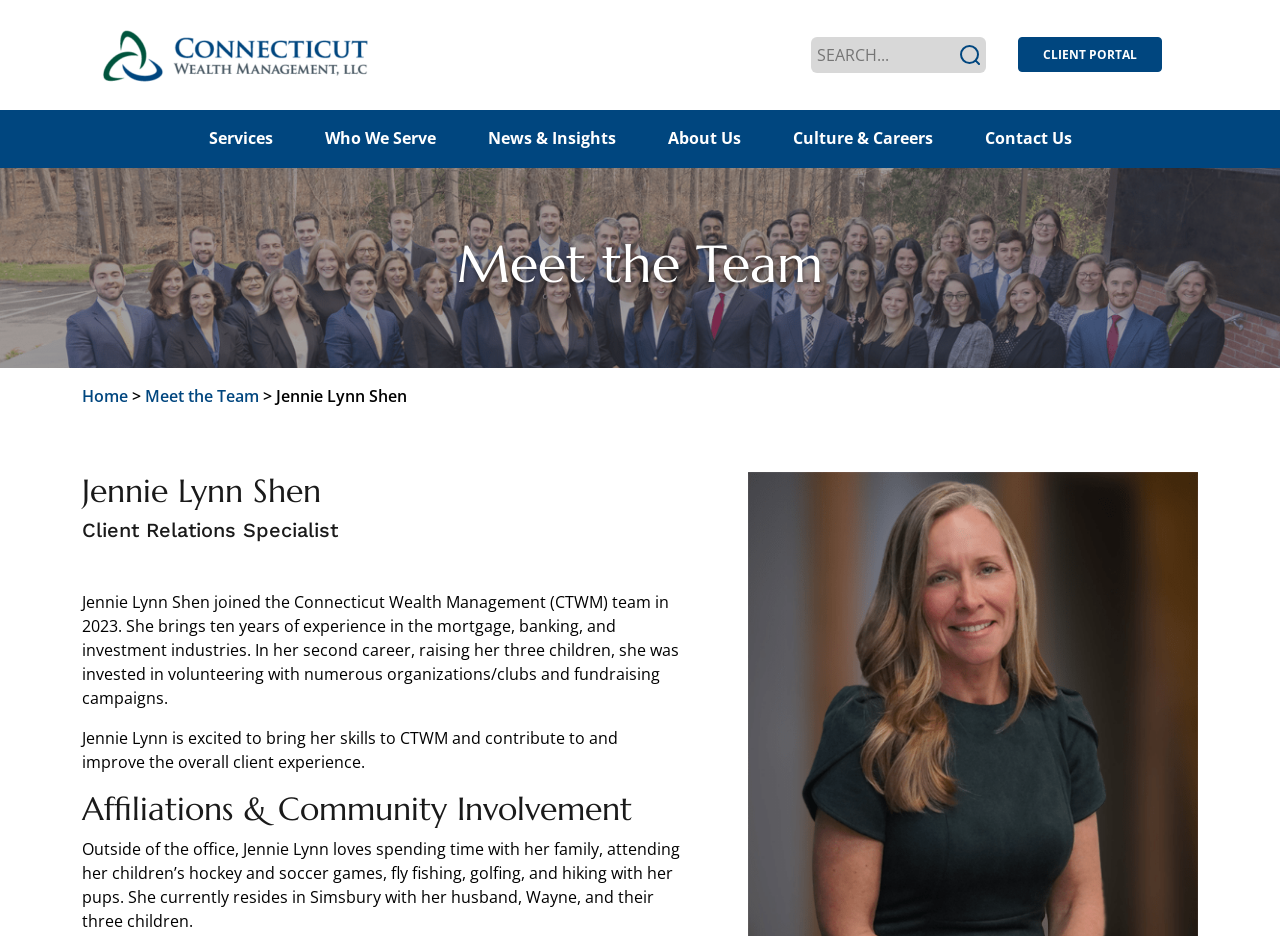Explain in detail what you observe on this webpage.

The webpage is about Jennie Lynn Shen, a Client Relations Specialist at Connecticut Wealth Management (CTWM). At the top left corner, there is a logo of Connecticut Wealth Management, accompanied by a search bar with a button on the right side. Below the search bar, there are several navigation links, including "CLIENT PORTAL", "Services", "Who We Serve", "News & Insights", "About Us", "Culture & Careers", and "Contact Us".

In the main content area, there is a header section with a heading "Meet the Team" and a subheading "Jennie Lynn Shen". Below this, there is a brief introduction to Jennie Lynn Shen, stating that she joined CTWM in 2023 and has ten years of experience in the mortgage, banking, and investment industries. The text also mentions her experience in volunteering and fundraising campaigns while raising her three children.

Further down, there is a section highlighting Jennie Lynn's role at CTWM, where she aims to improve the overall client experience. The webpage also includes a section on her affiliations and community involvement, followed by a personal section that describes her hobbies and family life outside of work.